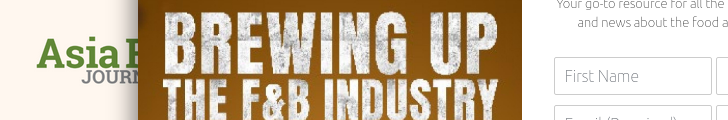What is the tone of the background?
Please interpret the details in the image and answer the question thoroughly.

The tone of the background is described as warm and textured, which evokes a sense of innovation and activity, suggesting a vibrant and dynamic atmosphere.